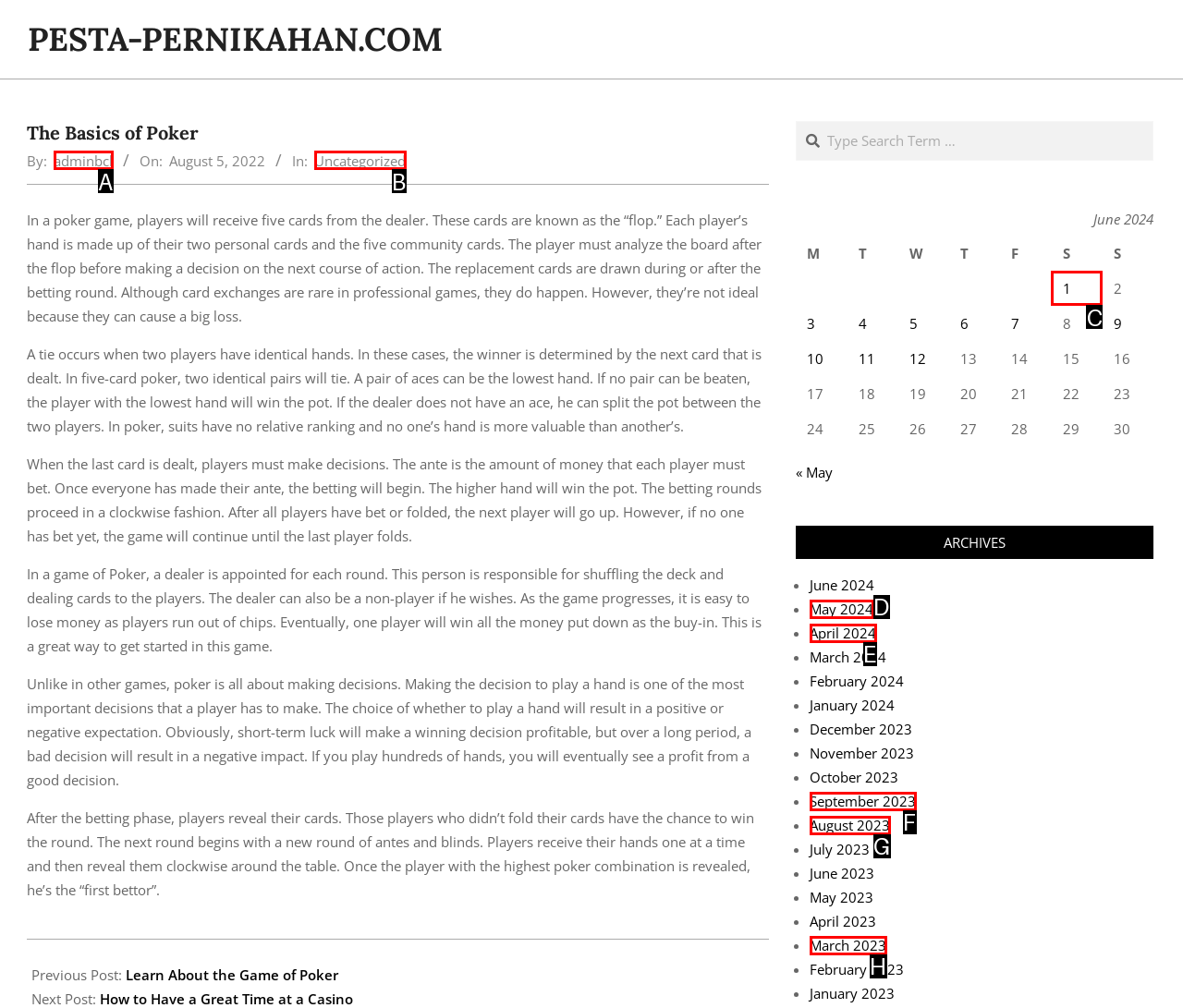Determine which HTML element should be clicked to carry out the following task: View posts published on June 1, 2024 Respond with the letter of the appropriate option.

C